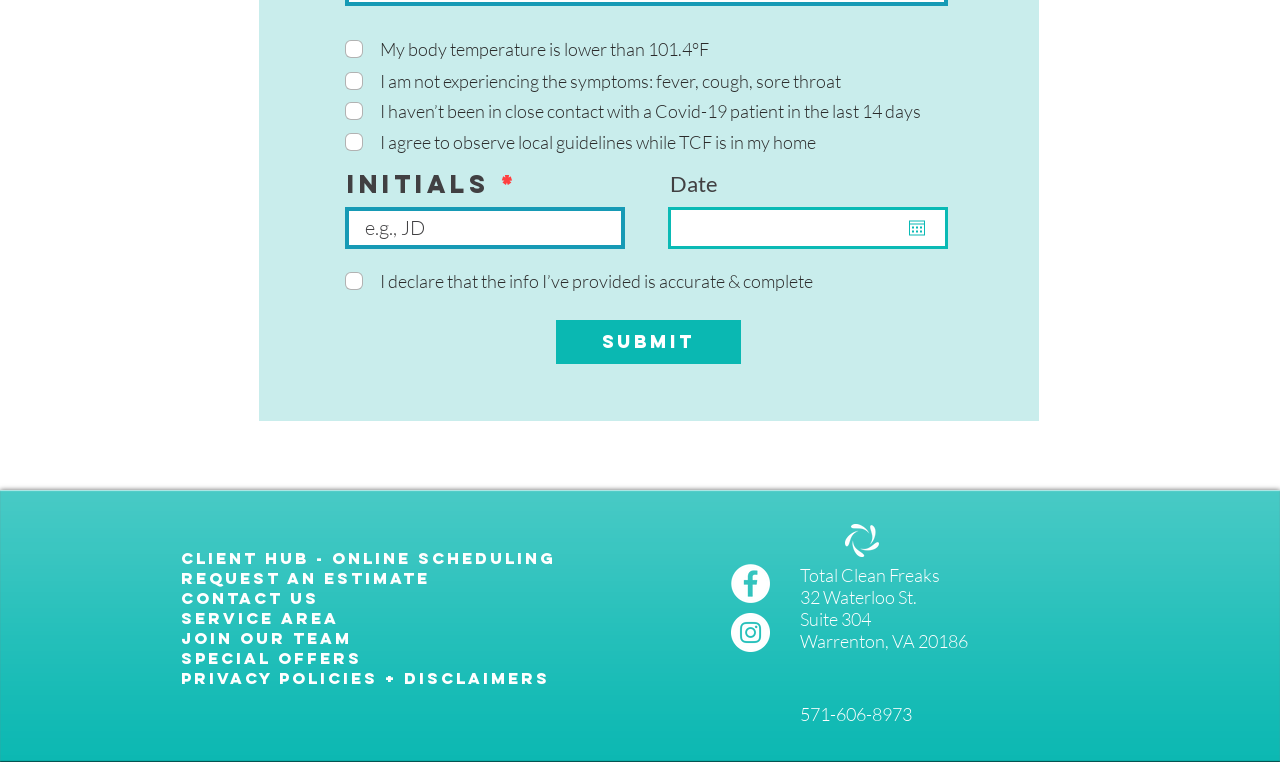Locate the bounding box of the user interface element based on this description: "Service Area".

[0.141, 0.798, 0.265, 0.824]